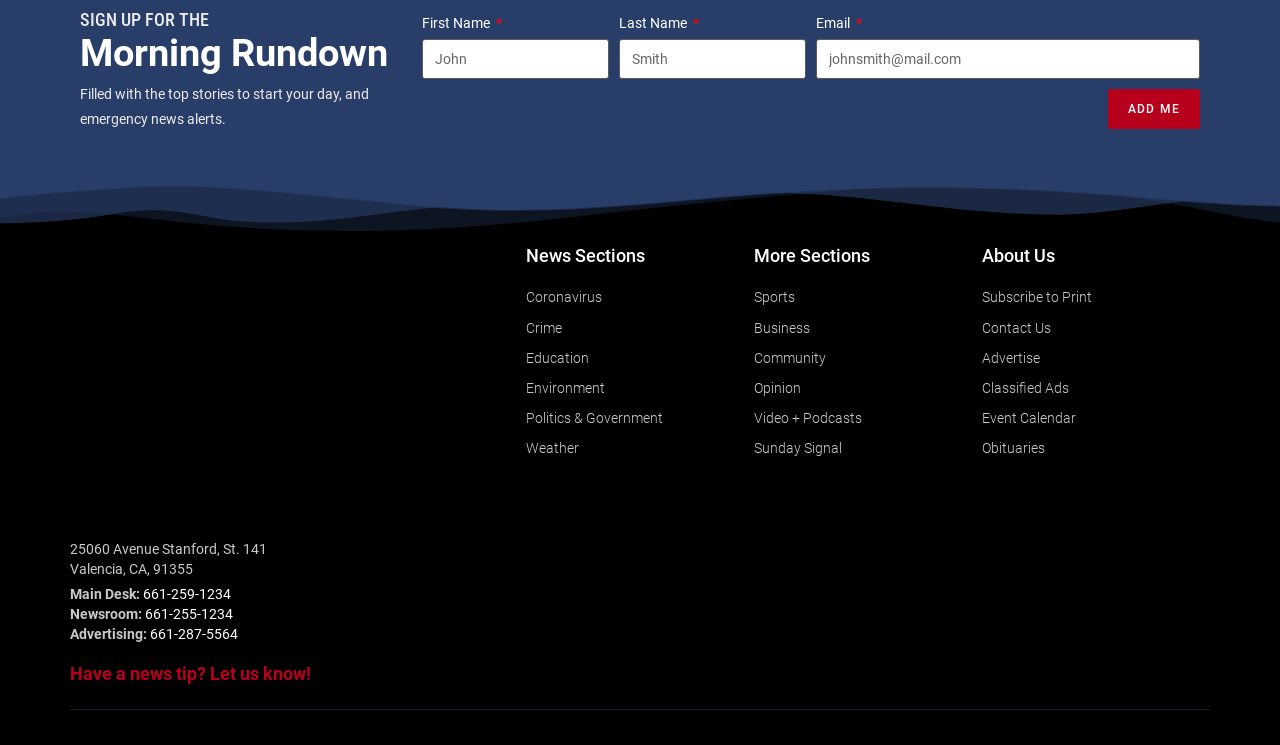Could you please study the image and provide a detailed answer to the question:
What is the purpose of the 'ADD ME' button?

The 'ADD ME' button is located below the input fields for First Name, Last Name, and Email, which suggests that it is used to submit the sign-up form for the Morning Rundown, a newsletter or daily update service.